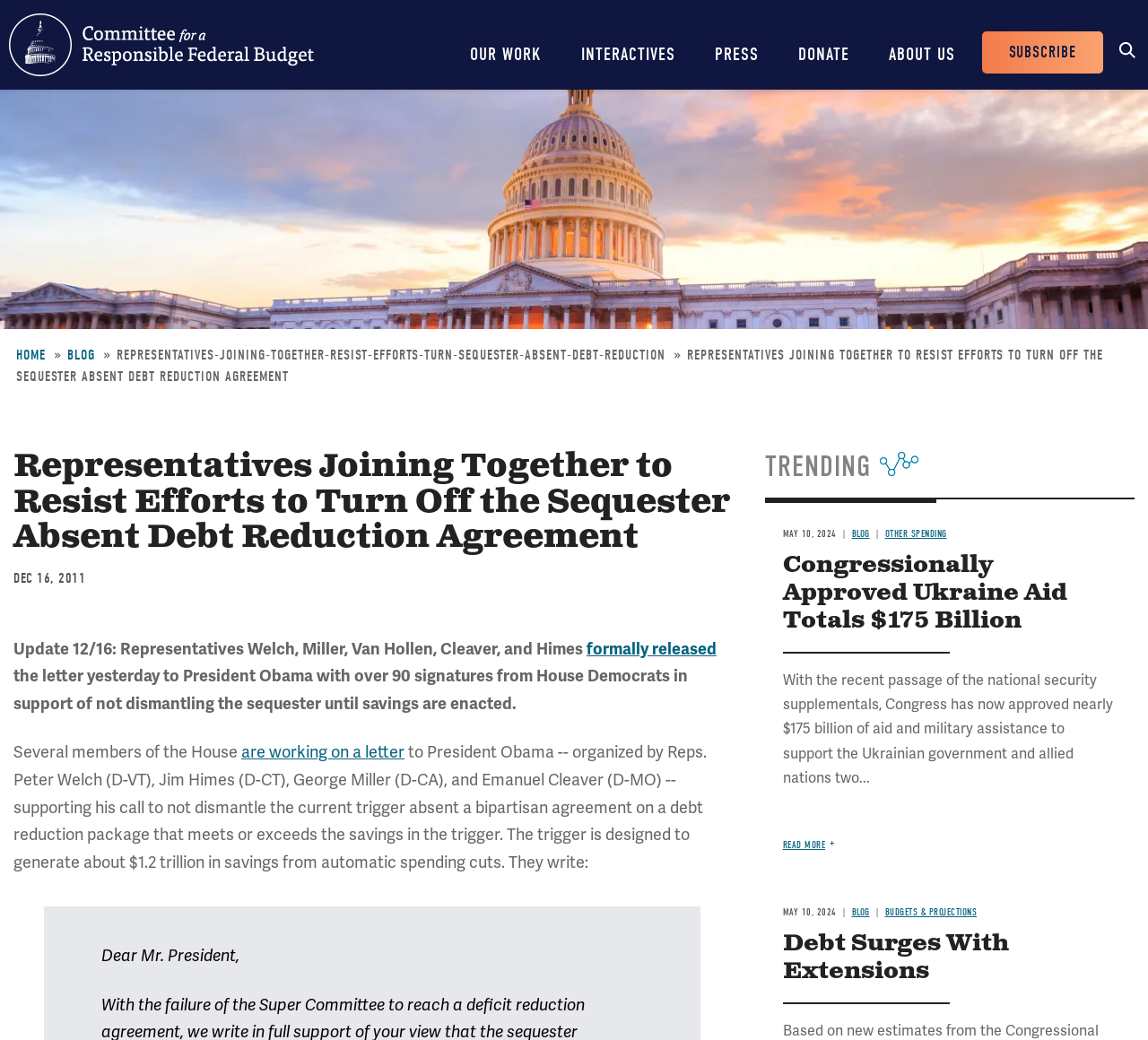What is the date of the update?
Please provide a comprehensive answer to the question based on the webpage screenshot.

I found the answer by looking at the time element with the text 'DEC 16, 2011' which has a bounding box coordinate of [0.012, 0.548, 0.074, 0.564].